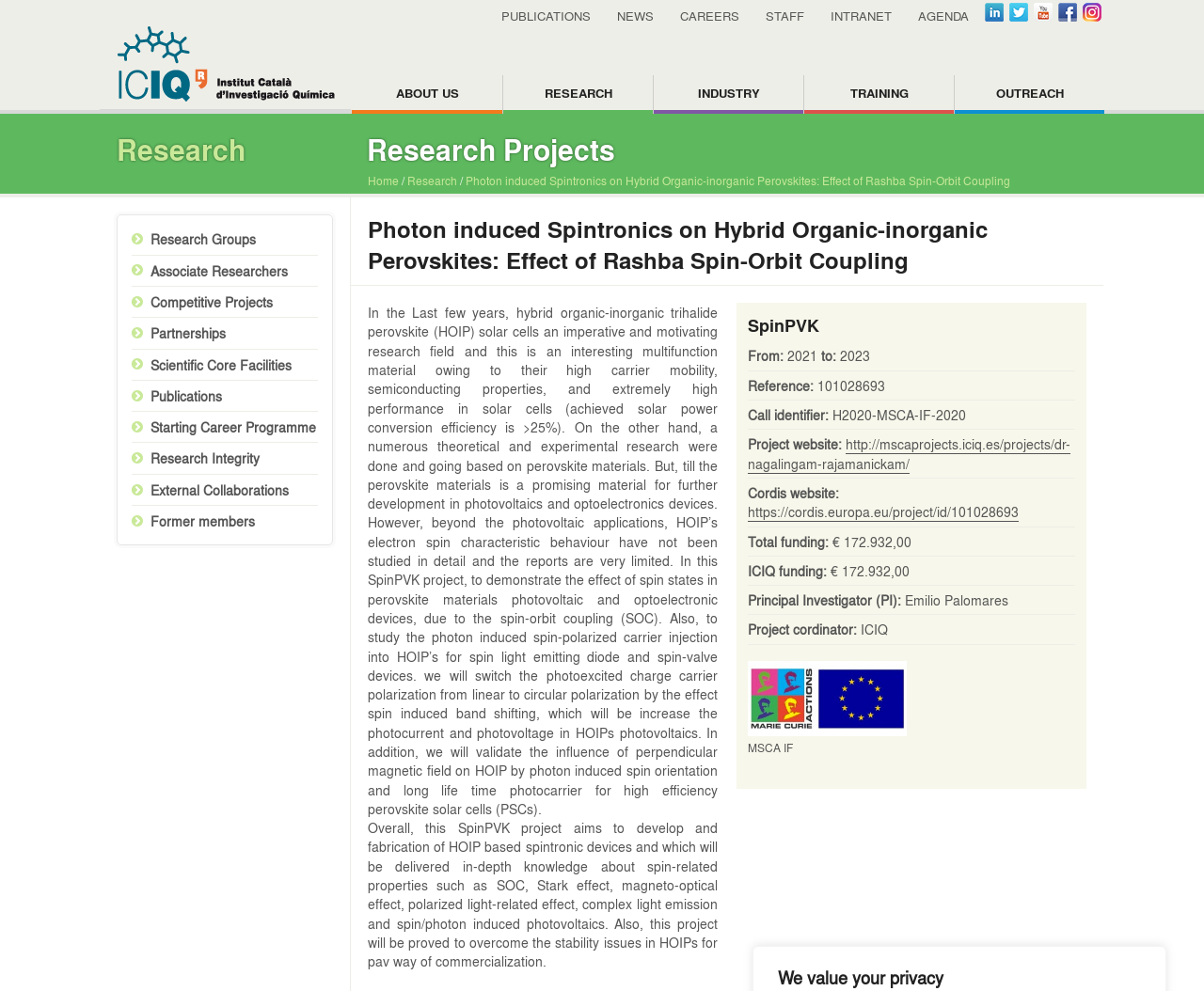Predict the bounding box of the UI element based on the description: "Scientific Core Facilities". The coordinates should be four float numbers between 0 and 1, formatted as [left, top, right, bottom].

[0.125, 0.358, 0.242, 0.377]